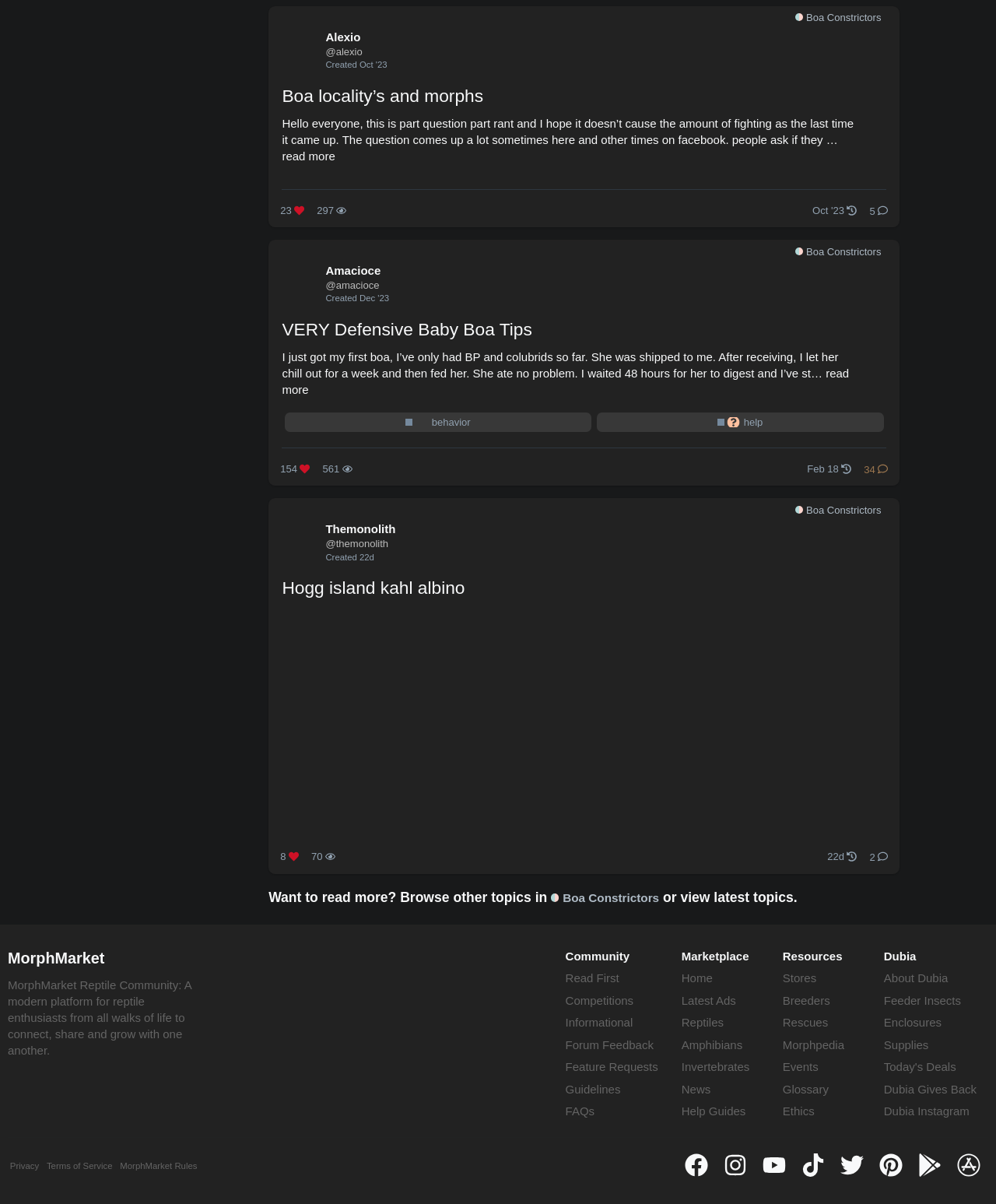Identify the coordinates of the bounding box for the element that must be clicked to accomplish the instruction: "Go to the Marketplace".

[0.684, 0.788, 0.752, 0.799]